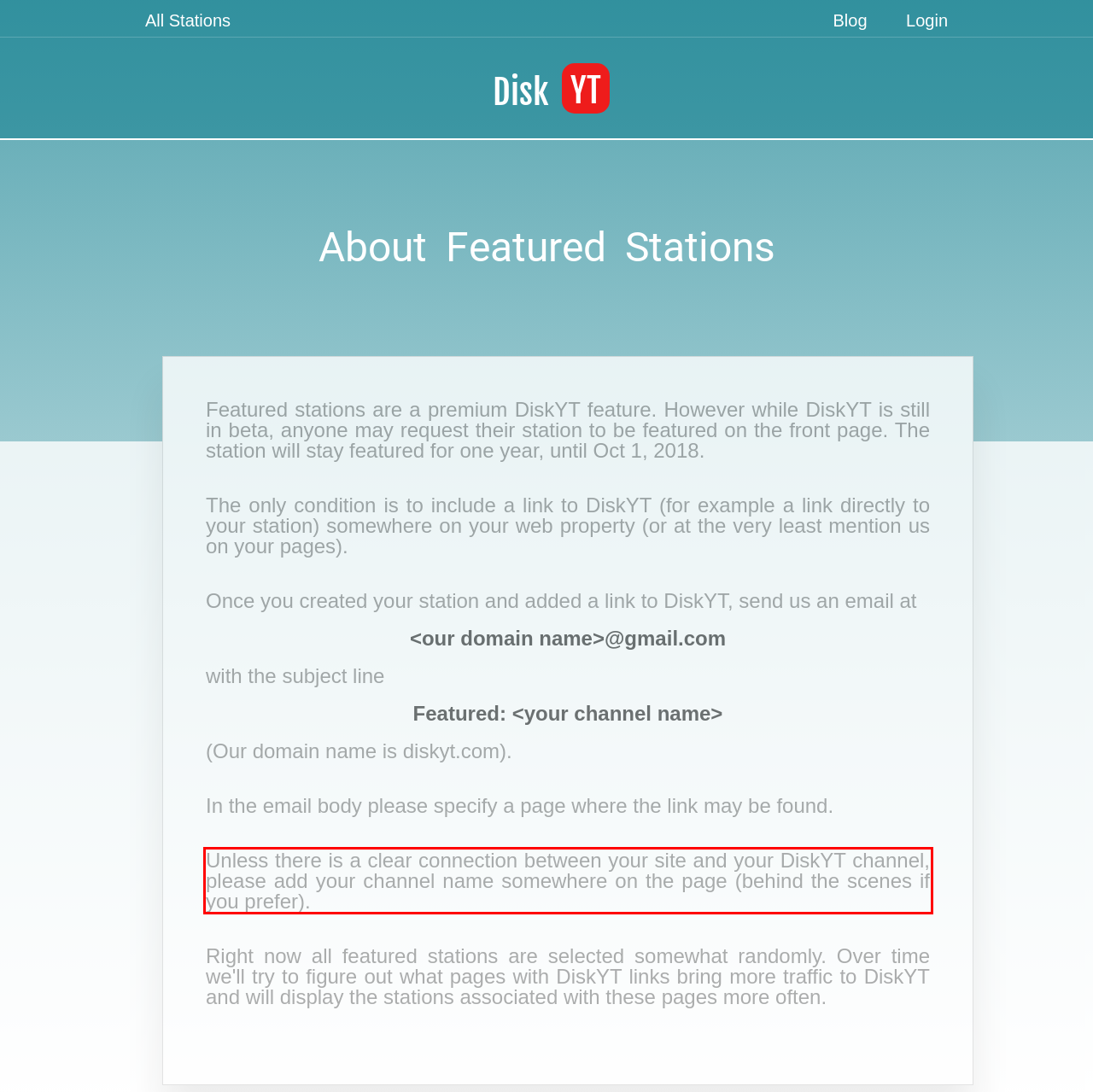The screenshot provided shows a webpage with a red bounding box. Apply OCR to the text within this red bounding box and provide the extracted content.

Unless there is a clear connection between your site and your DiskYT channel, please add your channel name somewhere on the page (behind the scenes if you prefer).